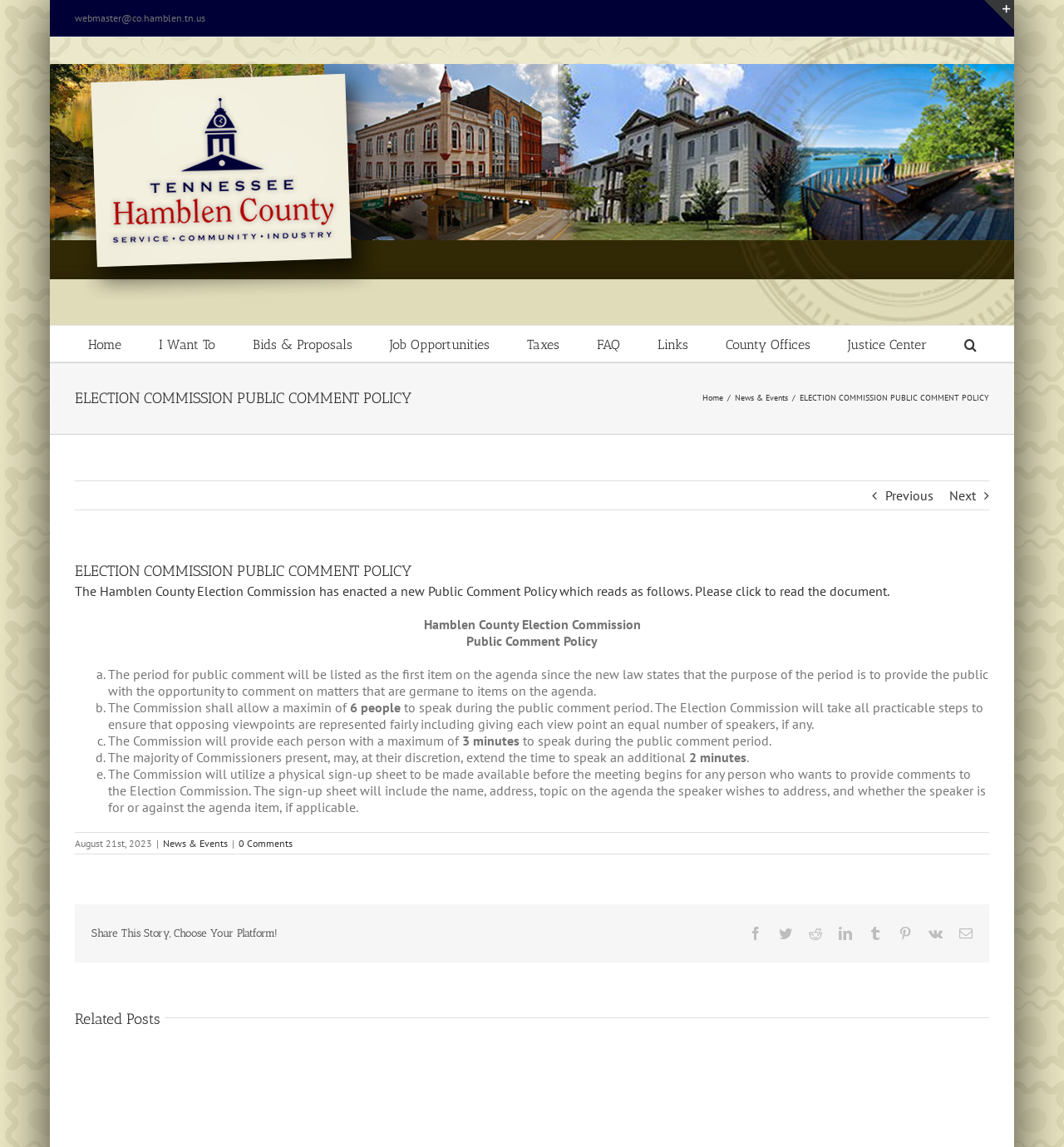Identify the bounding box coordinates of the region I need to click to complete this instruction: "Go to Top".

[0.904, 0.902, 0.941, 0.928]